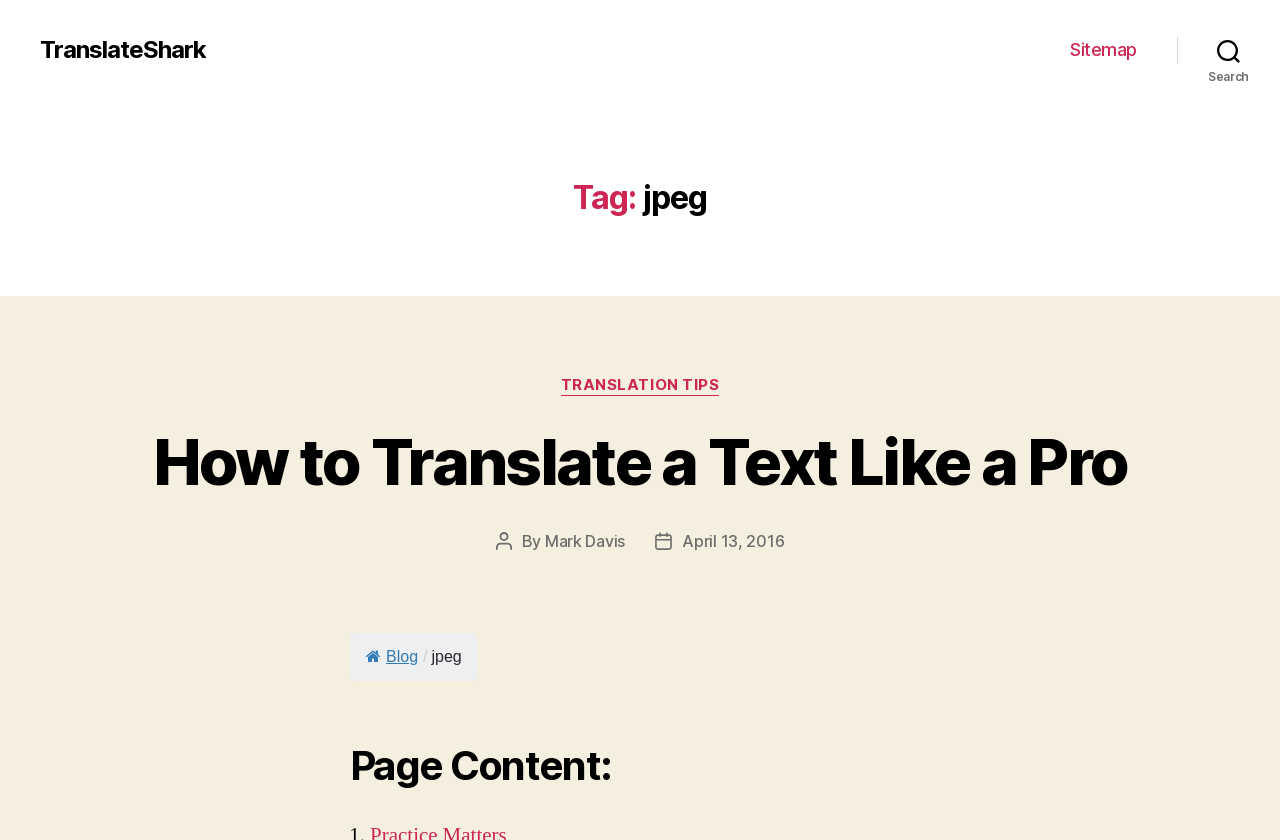When was the current post published?
Based on the screenshot, give a detailed explanation to answer the question.

I determined the publication date by looking at the post metadata section, where it says 'April 13, 2016'. This suggests that the current post was published on April 13, 2016.